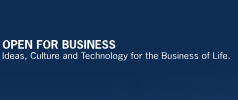Offer a detailed narrative of the image's content.

The image prominently displays the title "OPEN FOR BUSINESS" along with the subtitle "Ideas, Culture and Technology for the Business of Life." This striking graphic suggests a focus on various innovative concepts and cultural insights aimed at enhancing everyday living and business practices. The use of bold typography emphasizes the primary message, while the clean, modern design reflects a professional and contemporary aesthetic, inviting viewers to explore further the intersection of creativity and entrepreneurial approaches in their lives.